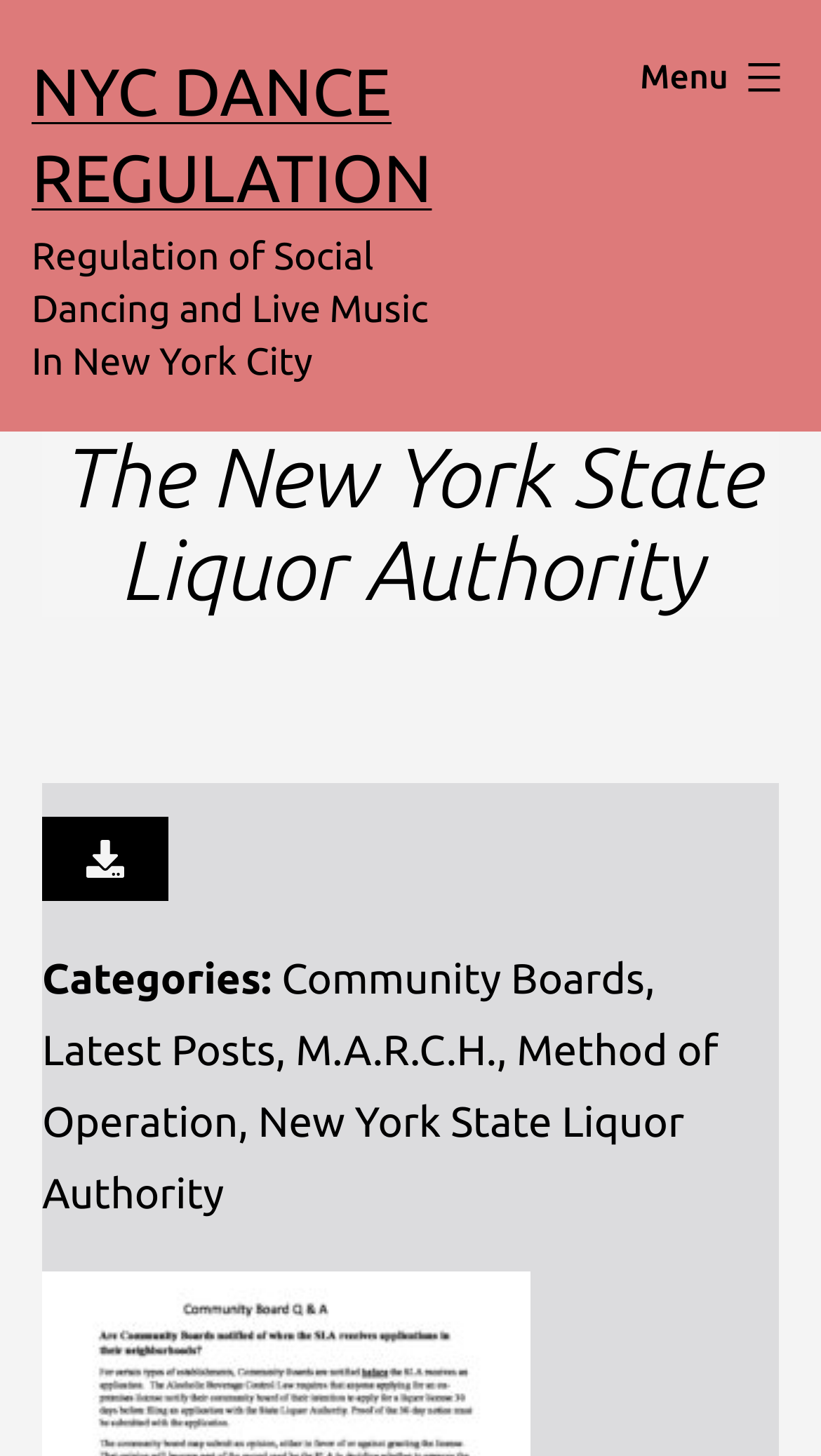Describe all visible elements and their arrangement on the webpage.

The webpage is about the New York State Liquor Authority's regulation of social dancing and live music in New York City. At the top left of the page, there is a link titled "NYC DANCE REGULATION". Below it, there is a heading that reads "Regulation of Social Dancing and Live Music In New York City". 

On the top right side of the page, there is a button labeled "Menu" which, when expanded, reveals a list of items. Within this menu, there is a header section that contains a heading titled "The New York State Liquor Authority". Below this heading, there is a link to download a file, accompanied by a small "Download" icon. 

Further down in the menu, there is a section labeled "Categories:", followed by a list of categories including "Community Boards", "Latest Posts", "M.A.R.C.H.", "Method of Operation", and "New York State Liquor Authority".